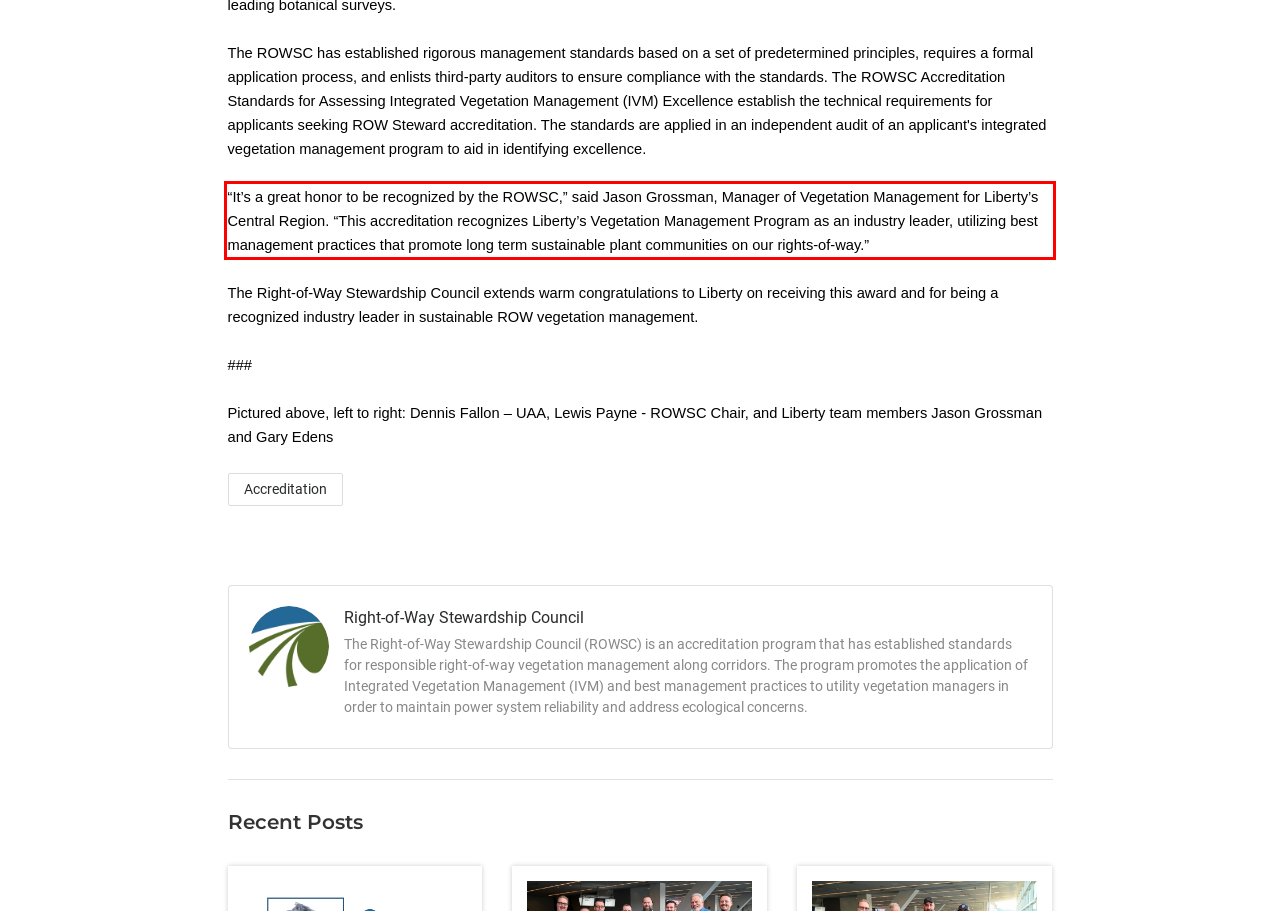Within the screenshot of a webpage, identify the red bounding box and perform OCR to capture the text content it contains.

“It’s a great honor to be recognized by the ROWSC,” said Jason Grossman, Manager of Vegetation Management for Liberty’s Central Region. “This accreditation recognizes Liberty’s Vegetation Management Program as an industry leader, utilizing best management practices that promote long term sustainable plant communities on our rights-of-way.”